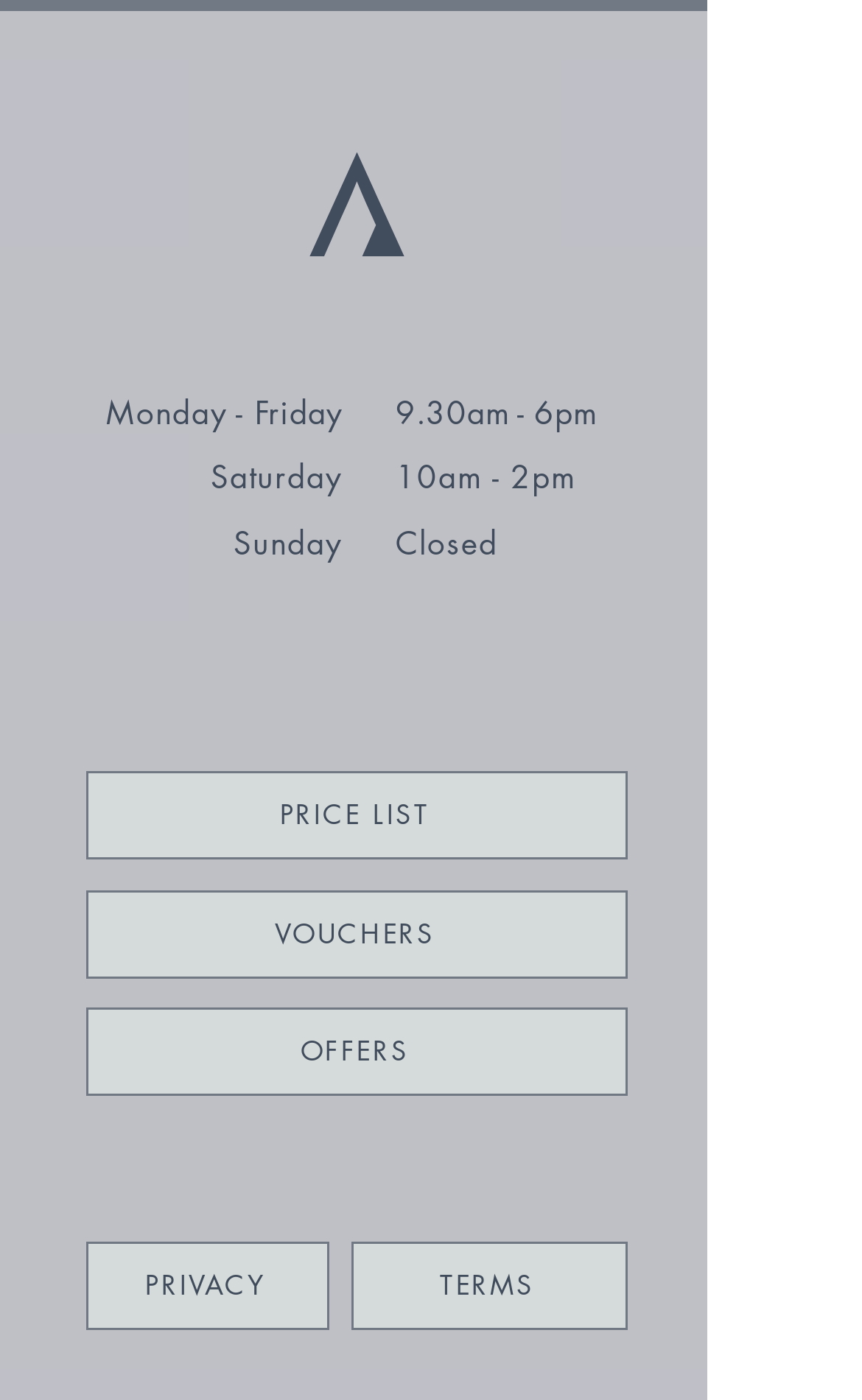What is the purpose of the 'BOOK' link?
Using the visual information, respond with a single word or phrase.

To book an appointment